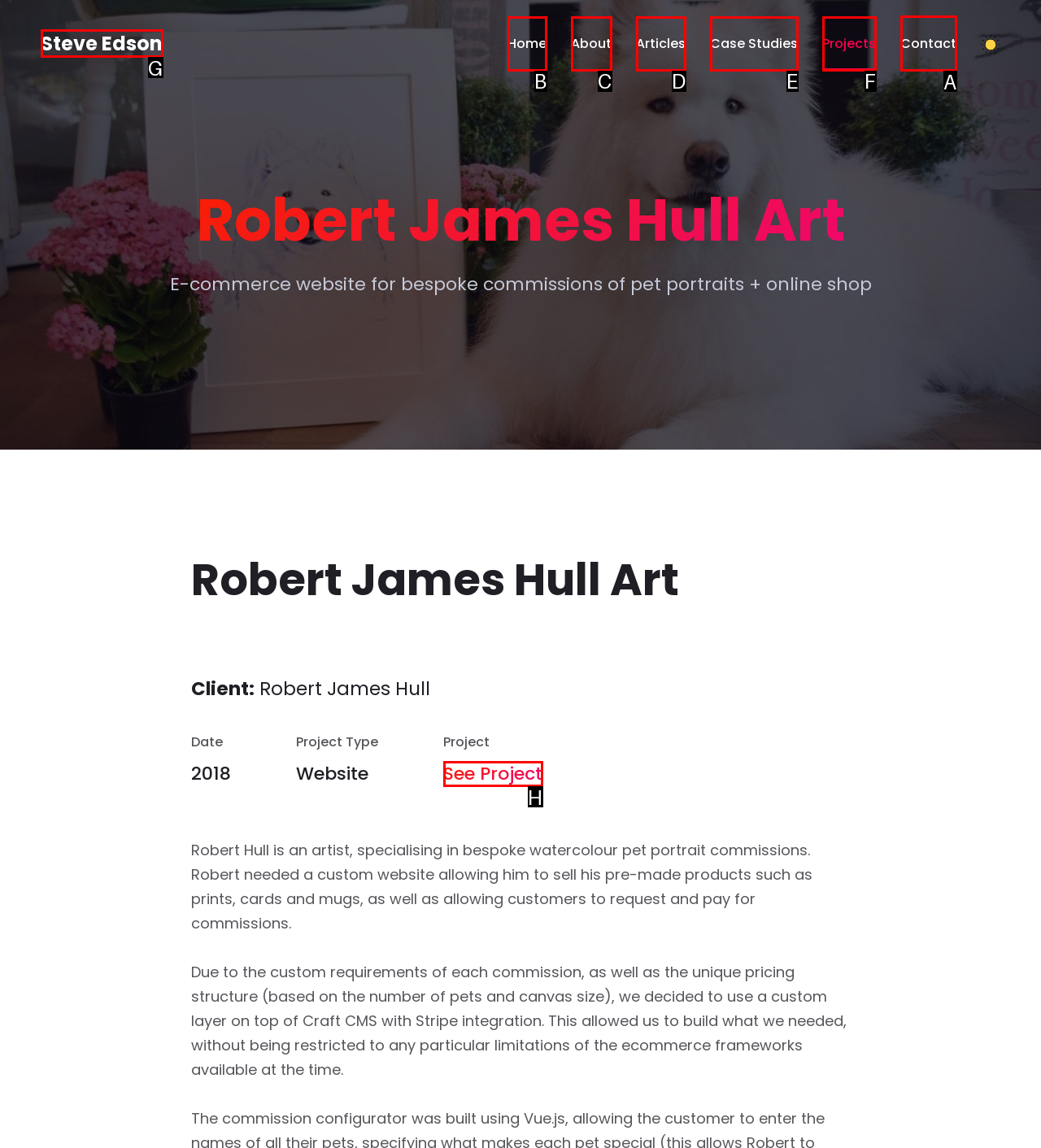Point out the HTML element I should click to achieve the following: Call the phone number for roofing needs Reply with the letter of the selected element.

None